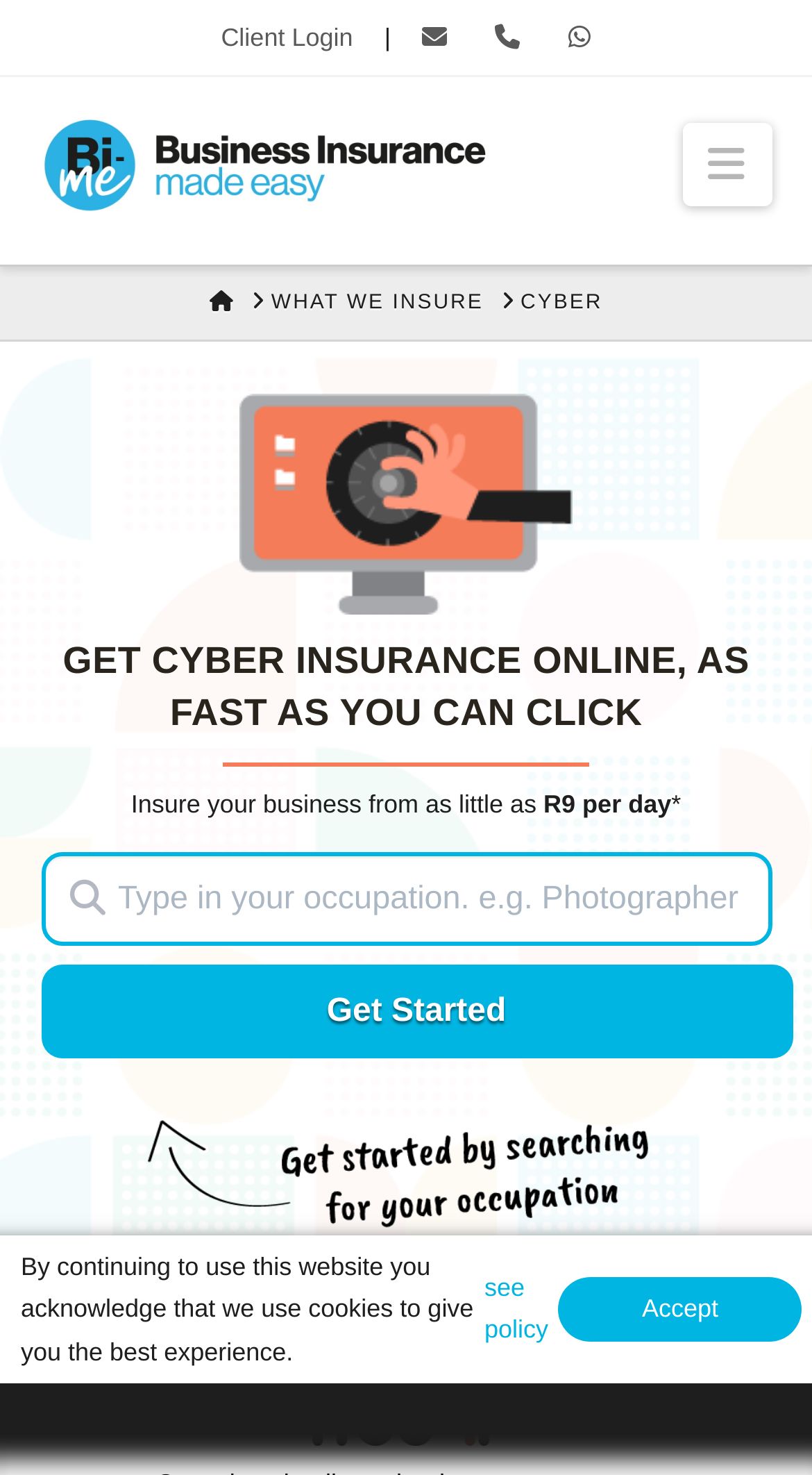Given the webpage screenshot and the description, determine the bounding box coordinates (top-left x, top-left y, bottom-right x, bottom-right y) that define the location of the UI element matching this description: parent_node: Navigation

[0.05, 0.061, 0.601, 0.145]